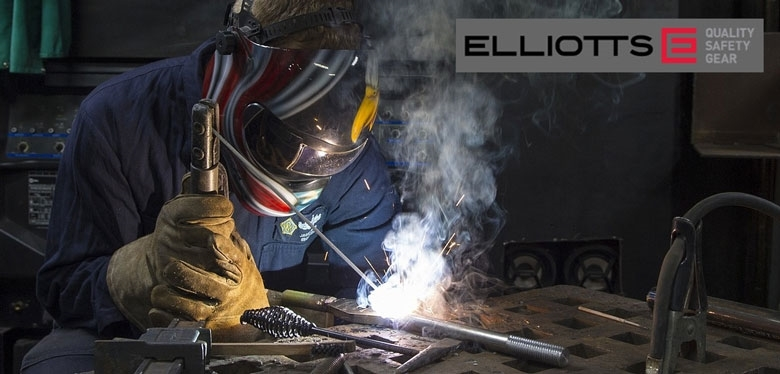What is displayed prominently in the corner of the image?
Respond to the question with a well-detailed and thorough answer.

The ELLIOTTS logo is prominently displayed in the corner of the image, accompanied by the tagline 'QUALITY SAFETY GEAR', emphasizing the importance of protective gear in professional environments.